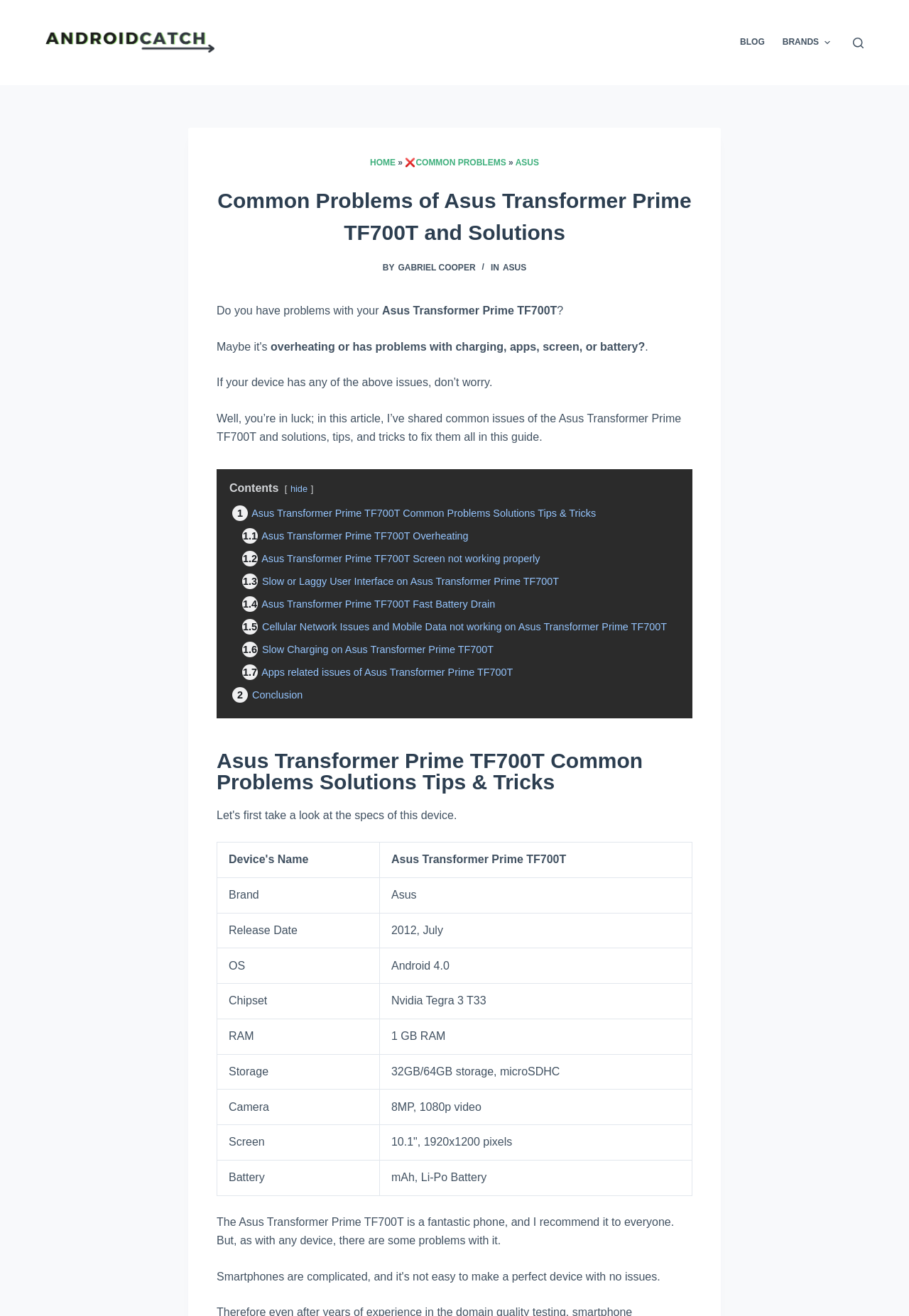Specify the bounding box coordinates for the region that must be clicked to perform the given instruction: "Read the article about 'Asus Transformer Prime TF700T Overheating'".

[0.263, 0.403, 0.515, 0.411]